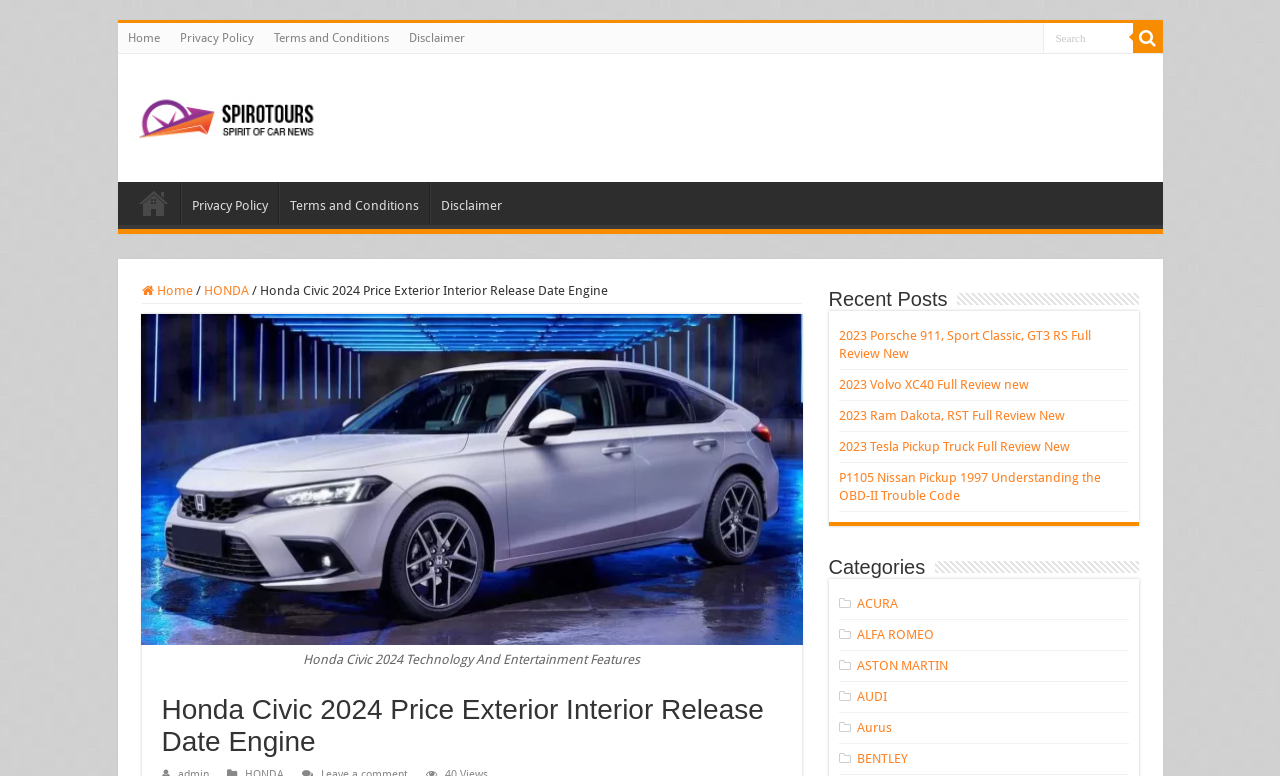Craft a detailed narrative of the webpage's structure and content.

The webpage is about the 2024 Honda Civic, featuring its sleek design, powerful performance, and advanced technology. At the top left corner, there is a navigation menu with links to "Home", "Privacy Policy", "Terms and Conditions", and "Disclaimer". Next to it, there is a search bar with a magnifying glass icon. The website's logo, "spirotours.com", is displayed prominently above the navigation menu.

Below the navigation menu, there is a heading that reads "Honda Civic 2024 Price Exterior Interior Release Date Engine". This heading is accompanied by an image showcasing the car's technology and entertainment features. Further down, there is a section titled "Recent Posts" that lists several articles about car reviews, including the 2023 Porsche 911, 2023 Volvo XC40, and 2023 Ram Dakota.

On the right side of the page, there is a section titled "Categories" that lists various car brands, including Acura, Alfa Romeo, Aston Martin, Audi, and Bentley. Each brand is represented by a link.

Throughout the page, there are several images and icons, including a search icon and a logo for "spirotours.com". The overall layout is organized, with clear headings and concise text.